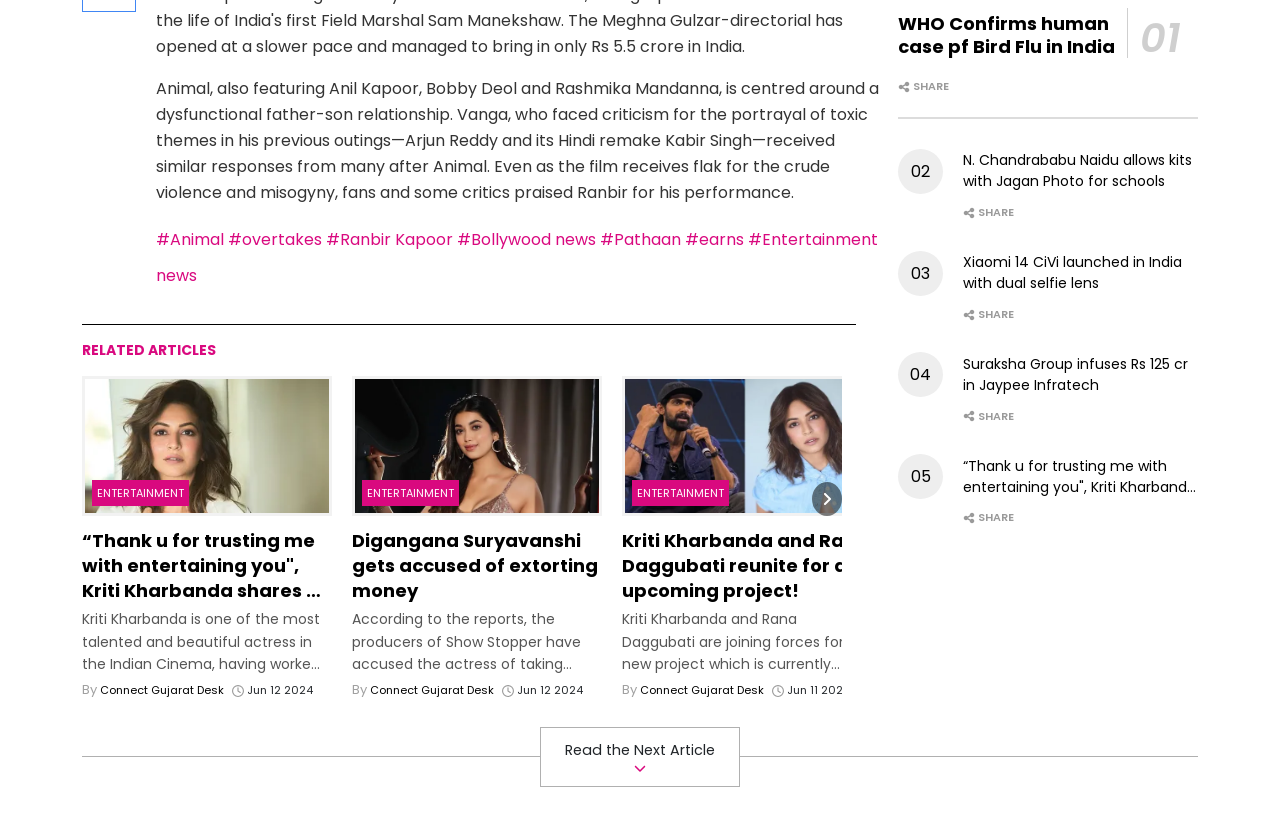What is the category of the news article with the heading 'WHO Confirms human case of Bird Flu in India'?
Please ensure your answer to the question is detailed and covers all necessary aspects.

The article with the heading 'WHO Confirms human case of Bird Flu in India' is not categorized under Entertainment, as it appears to be a news article about a health topic.